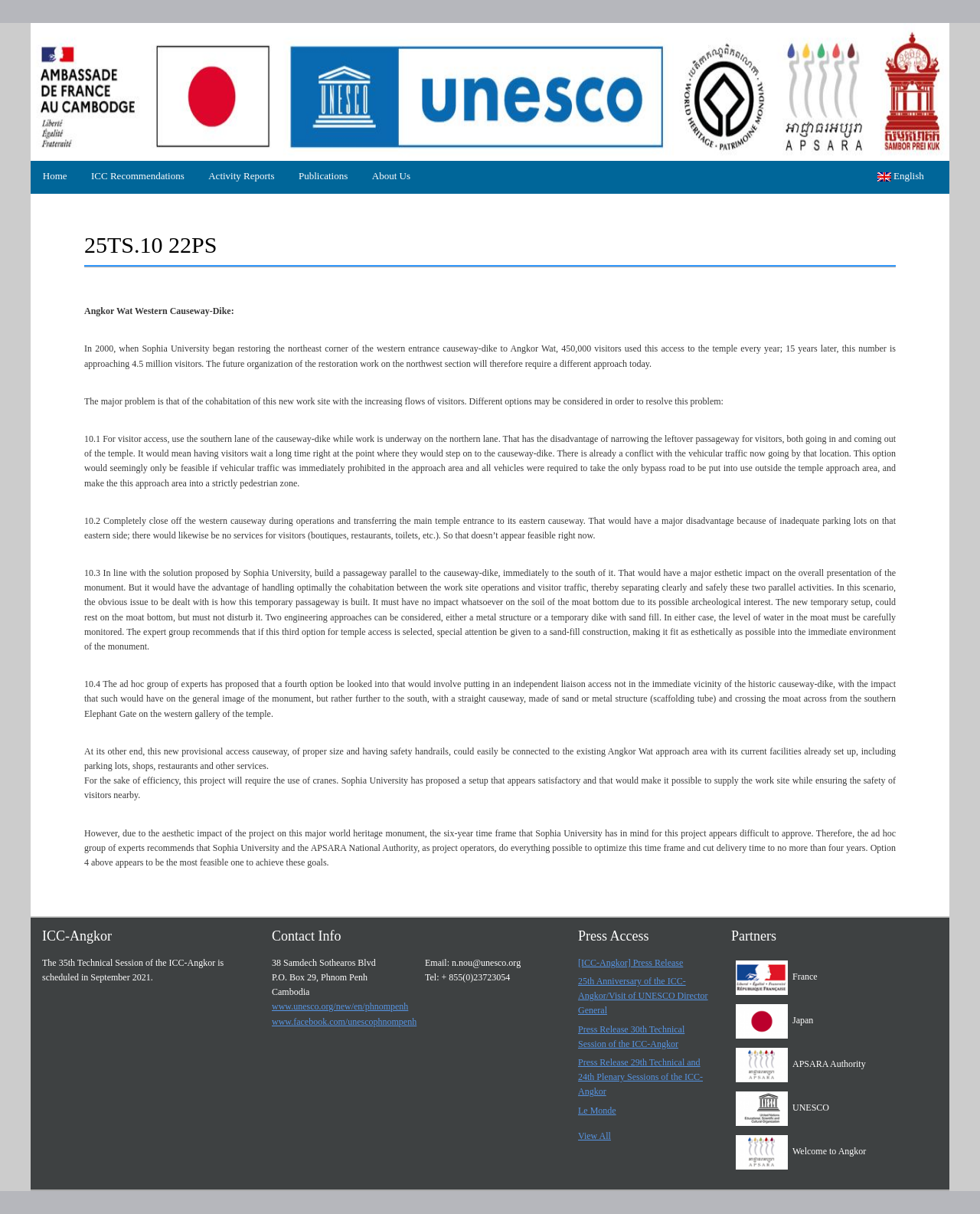Find the bounding box coordinates for the area that should be clicked to accomplish the instruction: "Click the 'Home' link".

[0.031, 0.132, 0.081, 0.16]